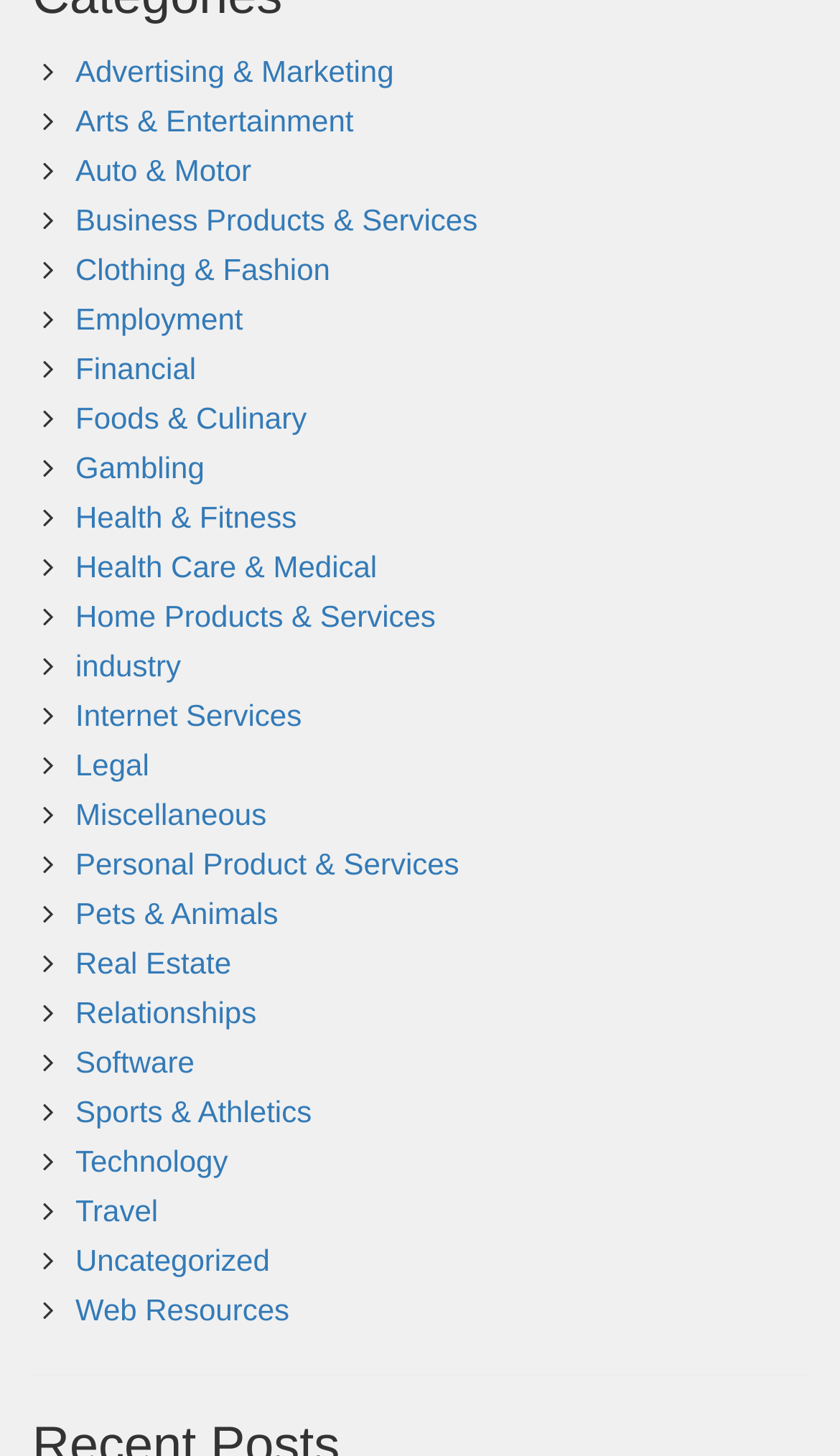What is the category above 'Business Products & Services'?
Please utilize the information in the image to give a detailed response to the question.

By analyzing the vertical positions of the links based on their y1, y2 coordinates, I found that 'Auto & Motor' is above 'Business Products & Services'.